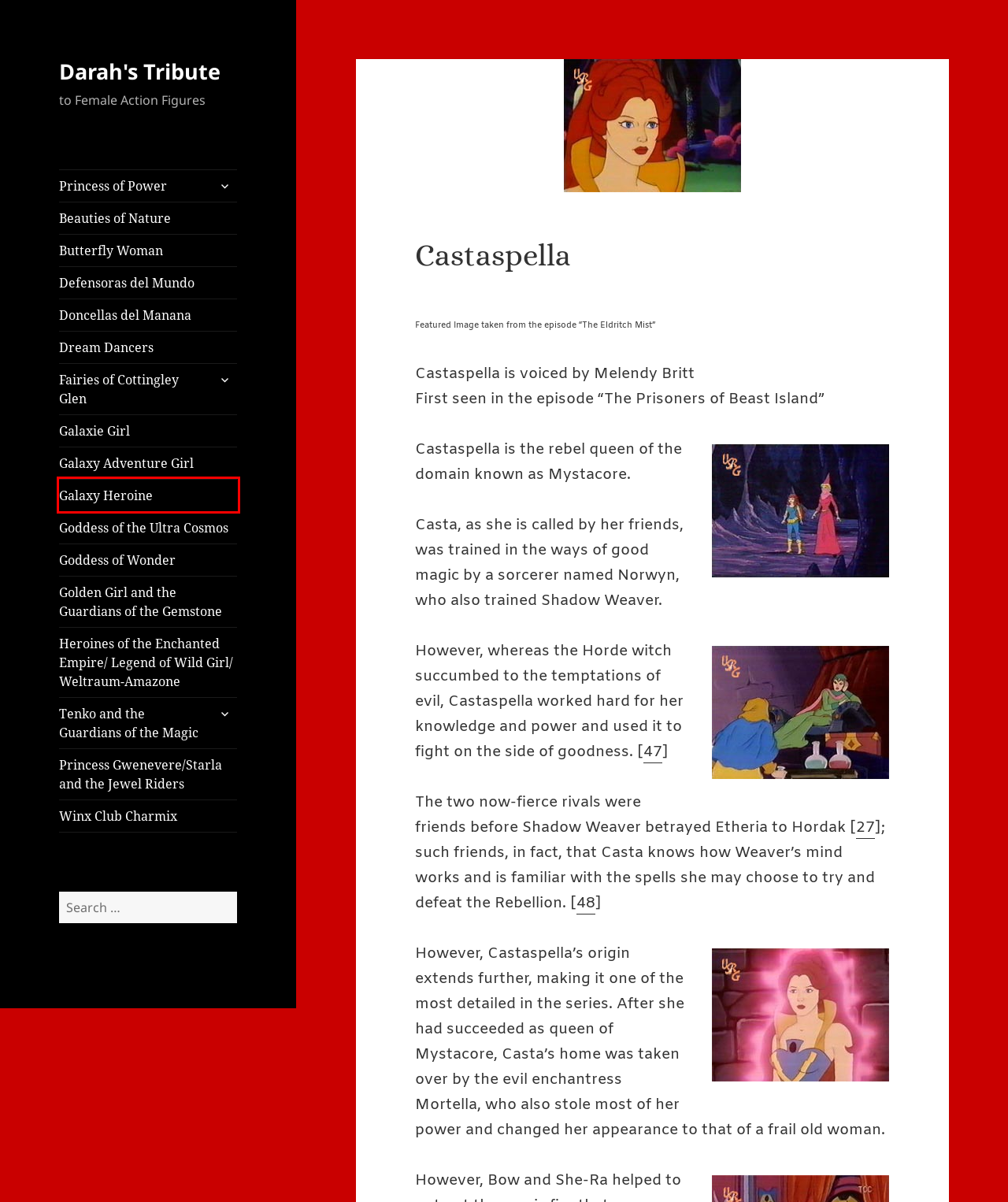View the screenshot of the webpage containing a red bounding box around a UI element. Select the most fitting webpage description for the new page shown after the element in the red bounding box is clicked. Here are the candidates:
A. Beauties of Nature - Darah's Tribute
B. Butterfly Woman - Darah's Tribute
C. Heroines of the Enchanted Empire/ Legend of Wild Girl/ Weltraum-Amazone - Darah's Tribute
D. Goddess of Wonder - Darah's Tribute
E. Dream Dancers - Darah's Tribute
F. Defensoras del Mundo - Darah's Tribute
G. Galaxy Heroine - Darah's Tribute
H. Tenko and the Guardians of the Magic - Darah's Tribute

G